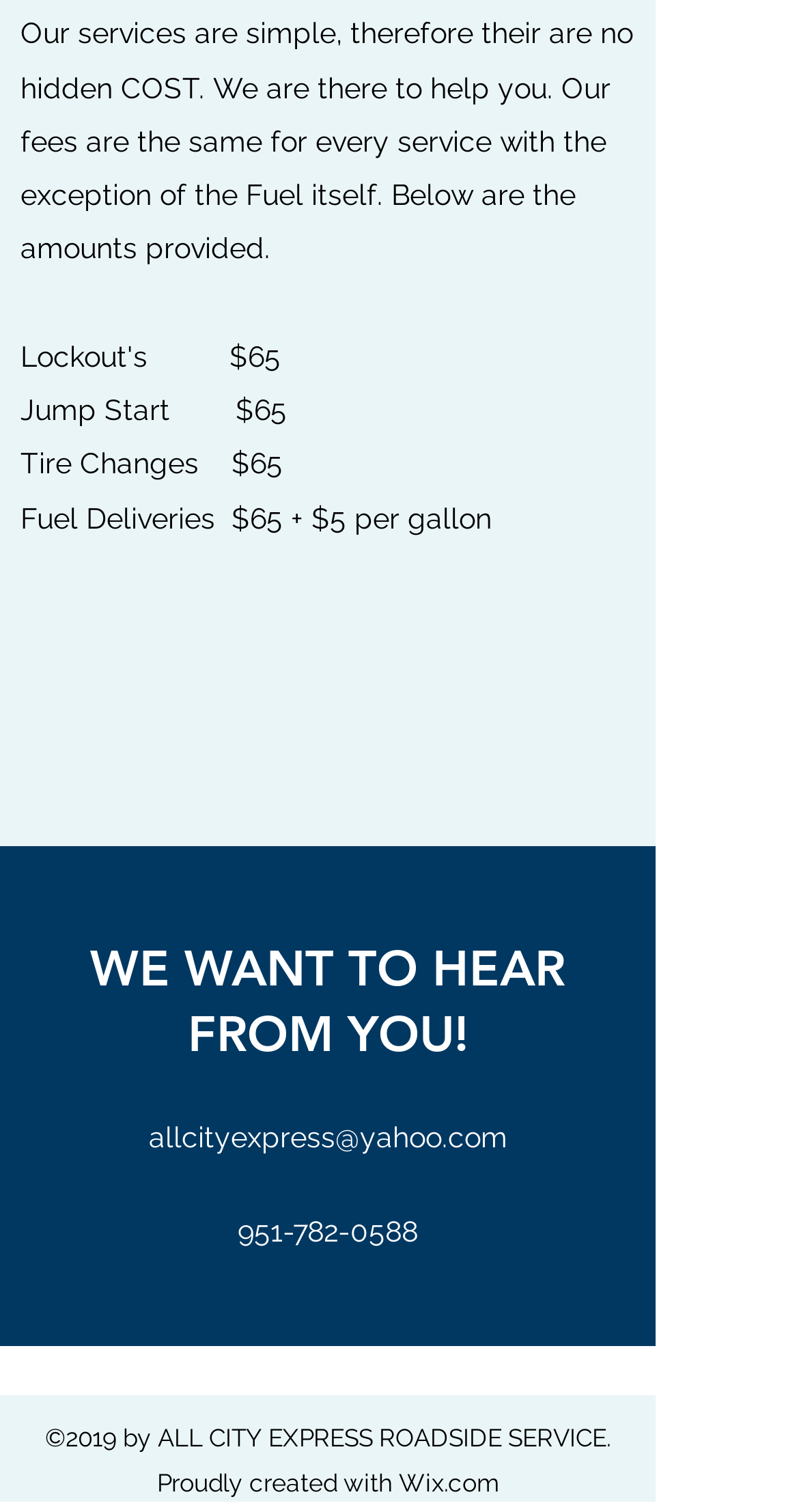Find the bounding box coordinates for the UI element that matches this description: "951-782-0588".

[0.297, 0.804, 0.523, 0.825]